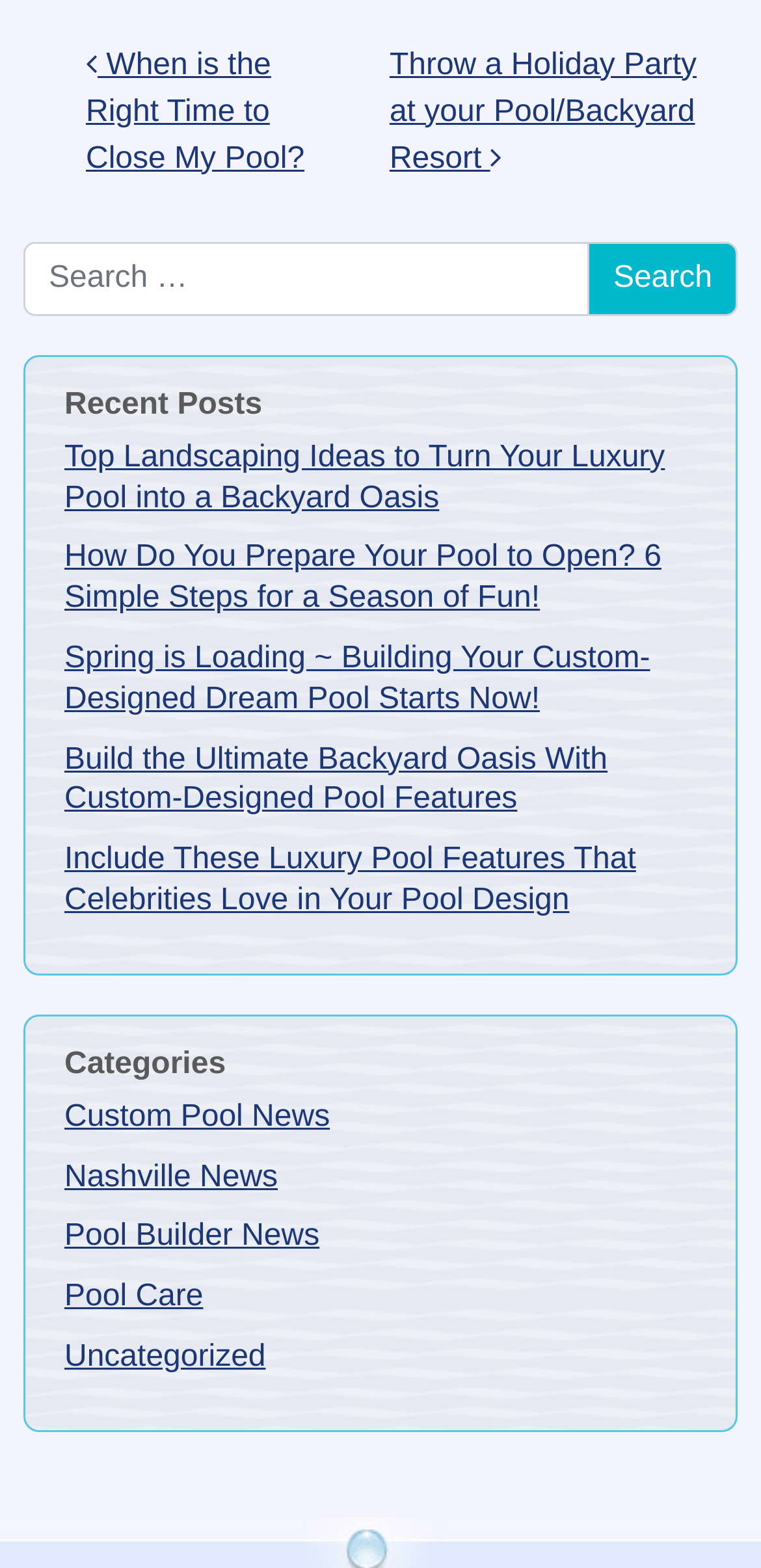Using the webpage screenshot and the element description name="s" placeholder="Search …", determine the bounding box coordinates. Specify the coordinates in the format (top-left x, top-left y, bottom-right x, bottom-right y) with values ranging from 0 to 1.

[0.031, 0.154, 0.775, 0.201]